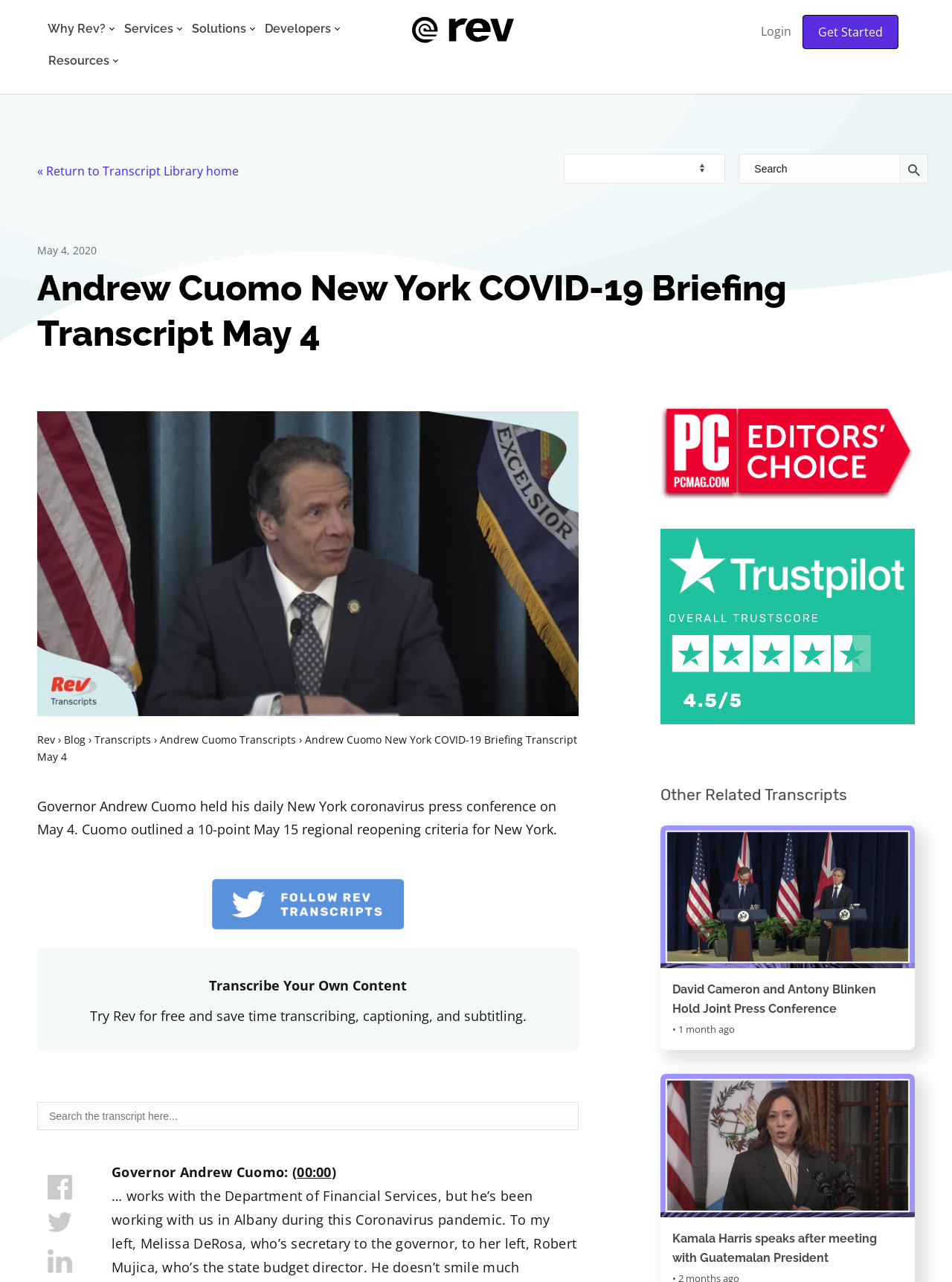Please answer the following question using a single word or phrase: 
What is the date of the briefing transcript?

May 4, 2020